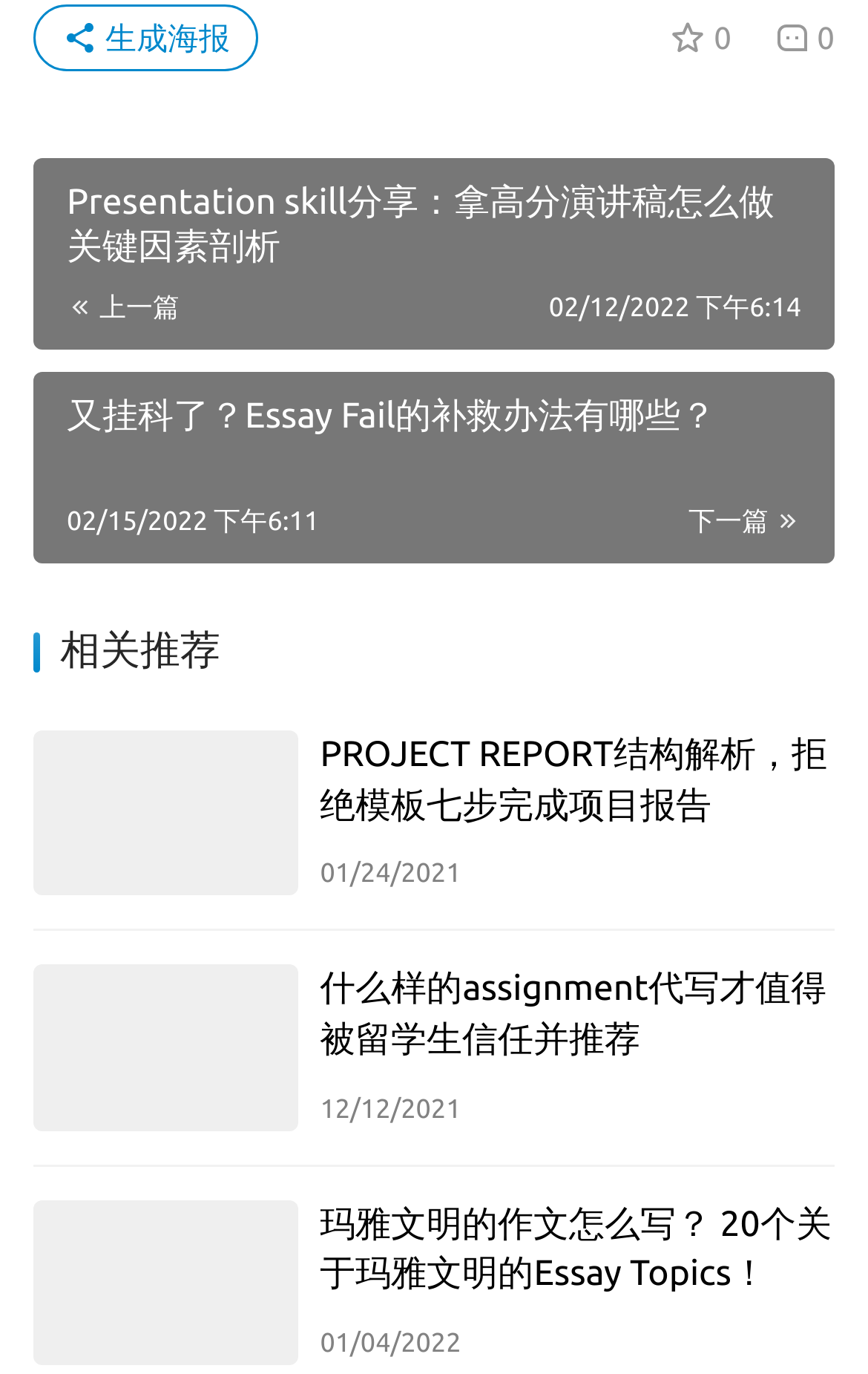Given the element description title="PROJECT REPORT结构解析，拒绝模板七步完成项目报告", predict the bounding box coordinates for the UI element in the webpage screenshot. The format should be (top-left x, top-left y, bottom-right x, bottom-right y), and the values should be between 0 and 1.

[0.038, 0.532, 0.343, 0.652]